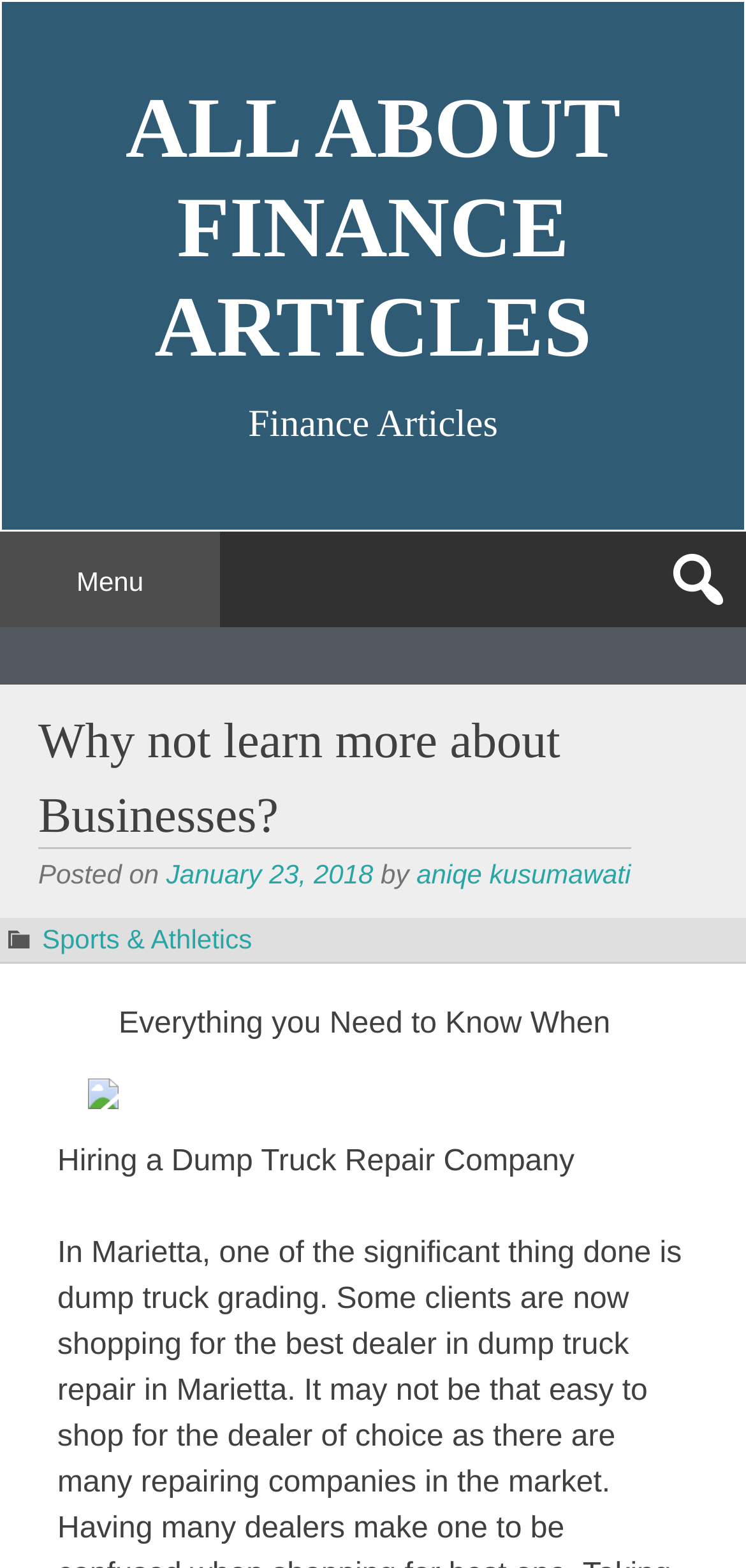Please study the image and answer the question comprehensively:
What is the date of the article?

I found the date of the article by looking at the link 'January 23, 2018' which is preceded by the text 'Posted on', indicating that the article was posted on that date.